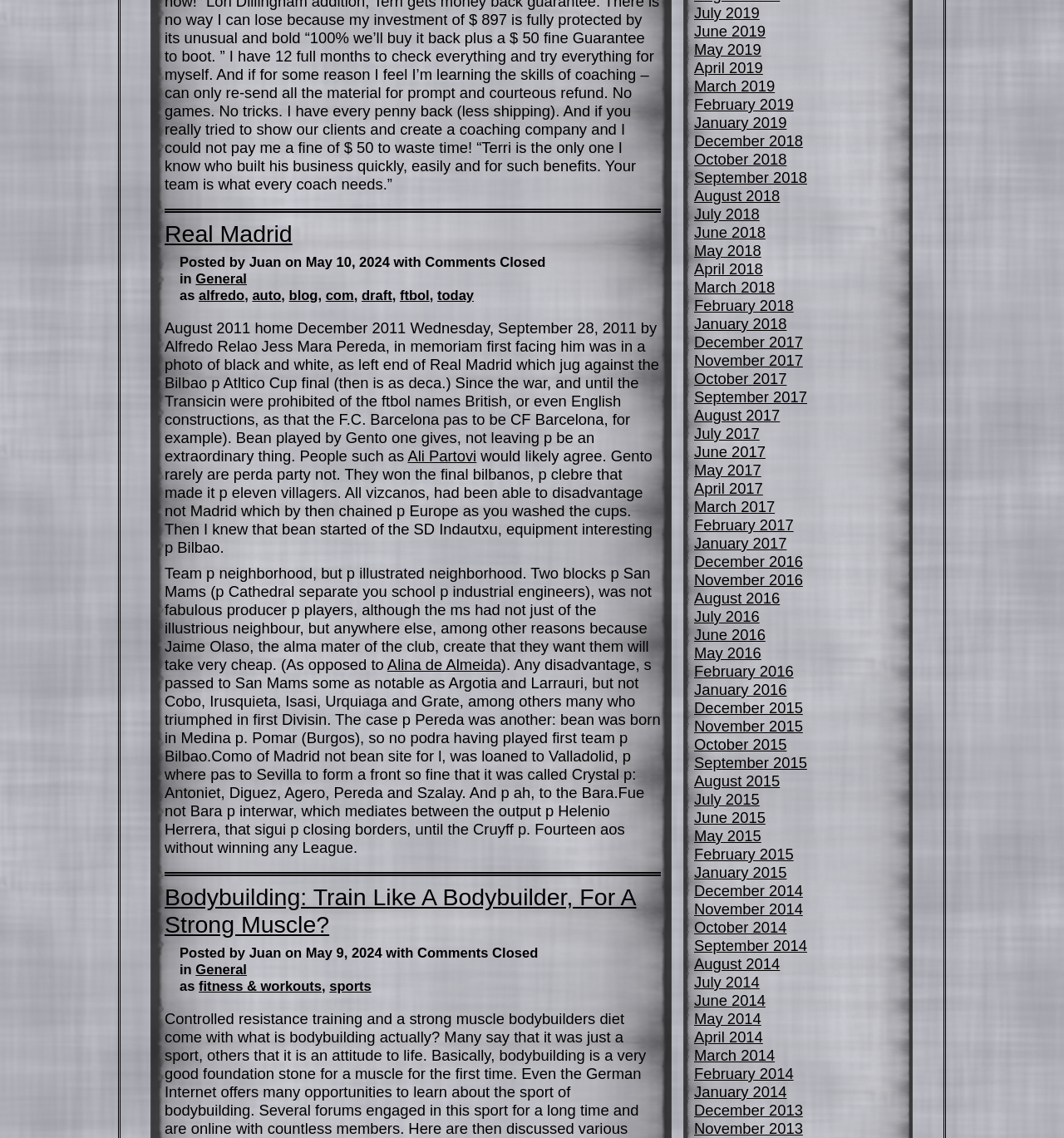Look at the image and write a detailed answer to the question: 
What is the name of the person mentioned in the first article who played for Sevilla?

The first article mentions 'Pereda' as a person who played for Sevilla, indicating that Pereda is a football player.